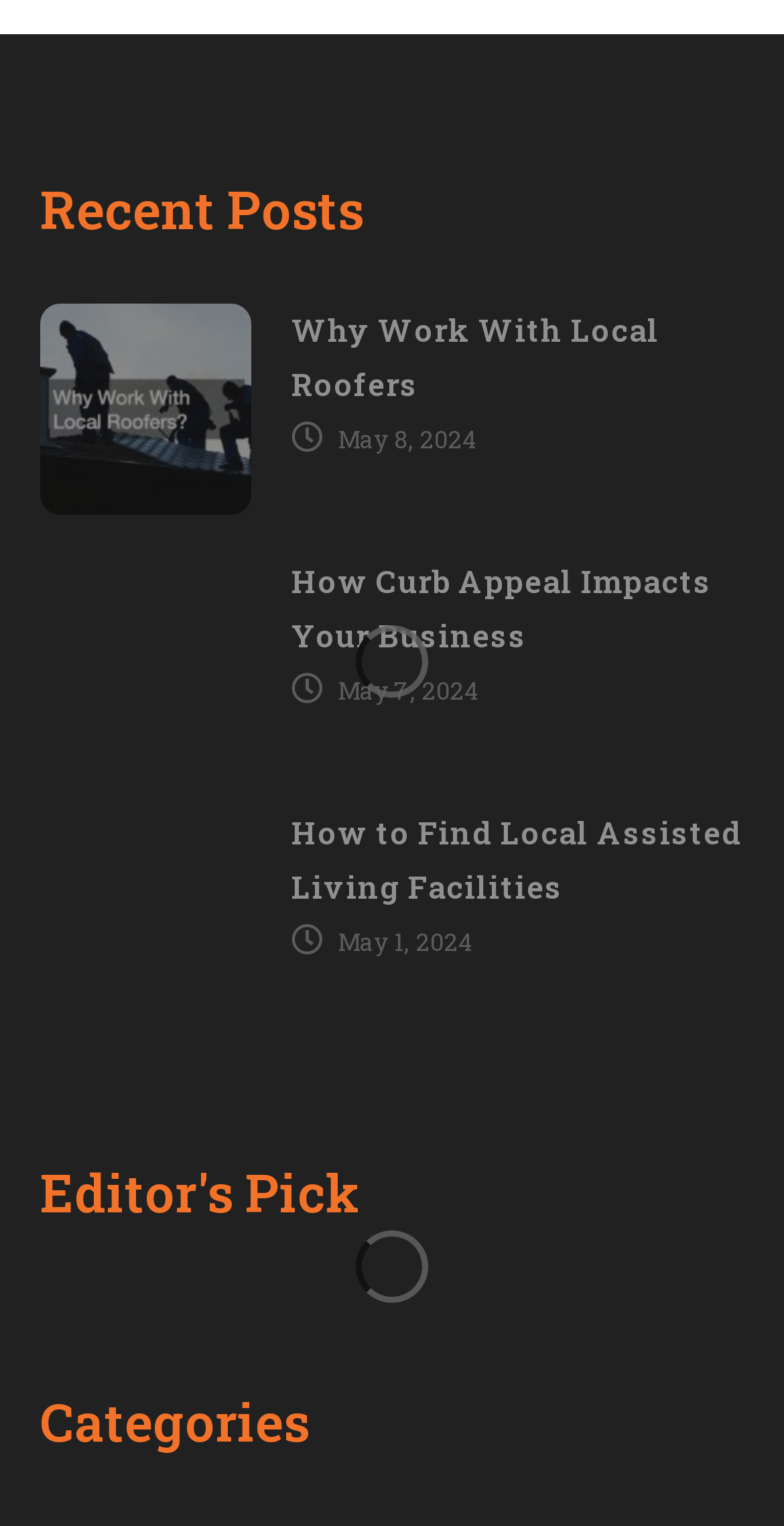Can you find the bounding box coordinates of the area I should click to execute the following instruction: "Read 'Why Work With Local Roofers'"?

[0.051, 0.2, 0.321, 0.338]